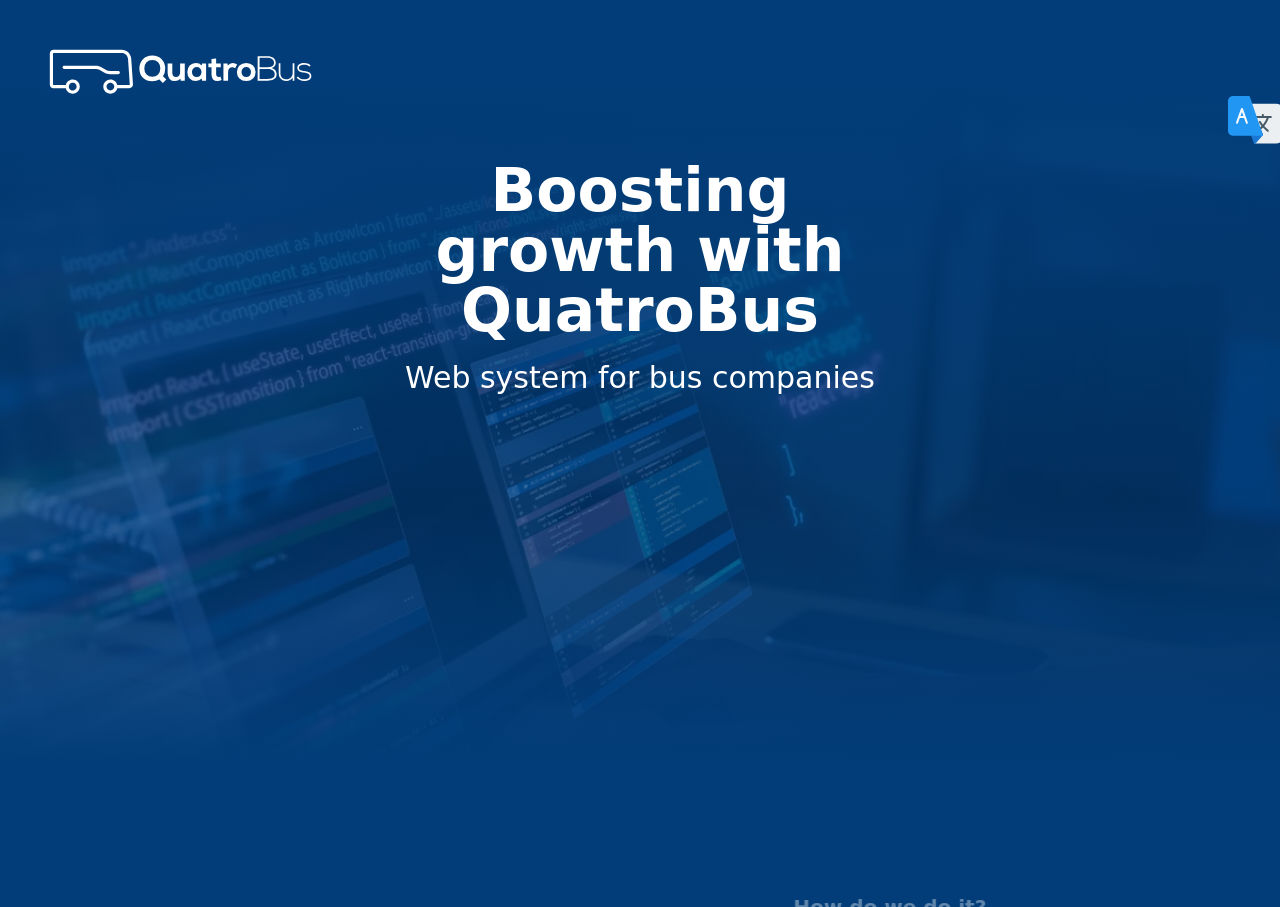Articulate a detailed summary of the webpage's content and design.

The webpage is about QuatroBus, an integrated software for transport companies. At the top left corner, there is a small image. Below it, there is a heading that reads "Select Language" with two buttons, "Spanish" and "English", placed side by side, allowing users to choose their preferred language. Each button has a small image next to it.

Further down, there is a prominent heading that spans almost the entire width of the page, stating "Boosting growth with QuatroBus". Below this heading, there is another heading that reads "Web system for bus companies", positioned roughly in the middle of the page. The overall content of the page appears to be introductory, highlighting the benefits of using QuatroBus, as hinted by the meta description, which mentions optimizing operations and simplifying business.